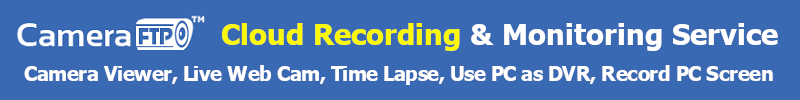Provide an in-depth description of the image.

The image showcases a promotional banner for "CameraFTP," emphasizing its "Cloud Recording & Monitoring Service." The background is a solid blue, creating a striking visual contrast with the white and bright yellow text. The primary headline, prominently displayed, reads "Cloud Recording & Monitoring Service," highlighting the key offerings of the platform. Below this, a descriptive tagline lists various features such as "Camera Viewer, Live Web Cam, Time Lapse, Use PC as DVR, Record PC Screen," which elaborates on the functionalities available to users. This promotional material effectively communicates the core services of CameraFTP, targeting users interested in cloud-based surveillance and recording solutions.